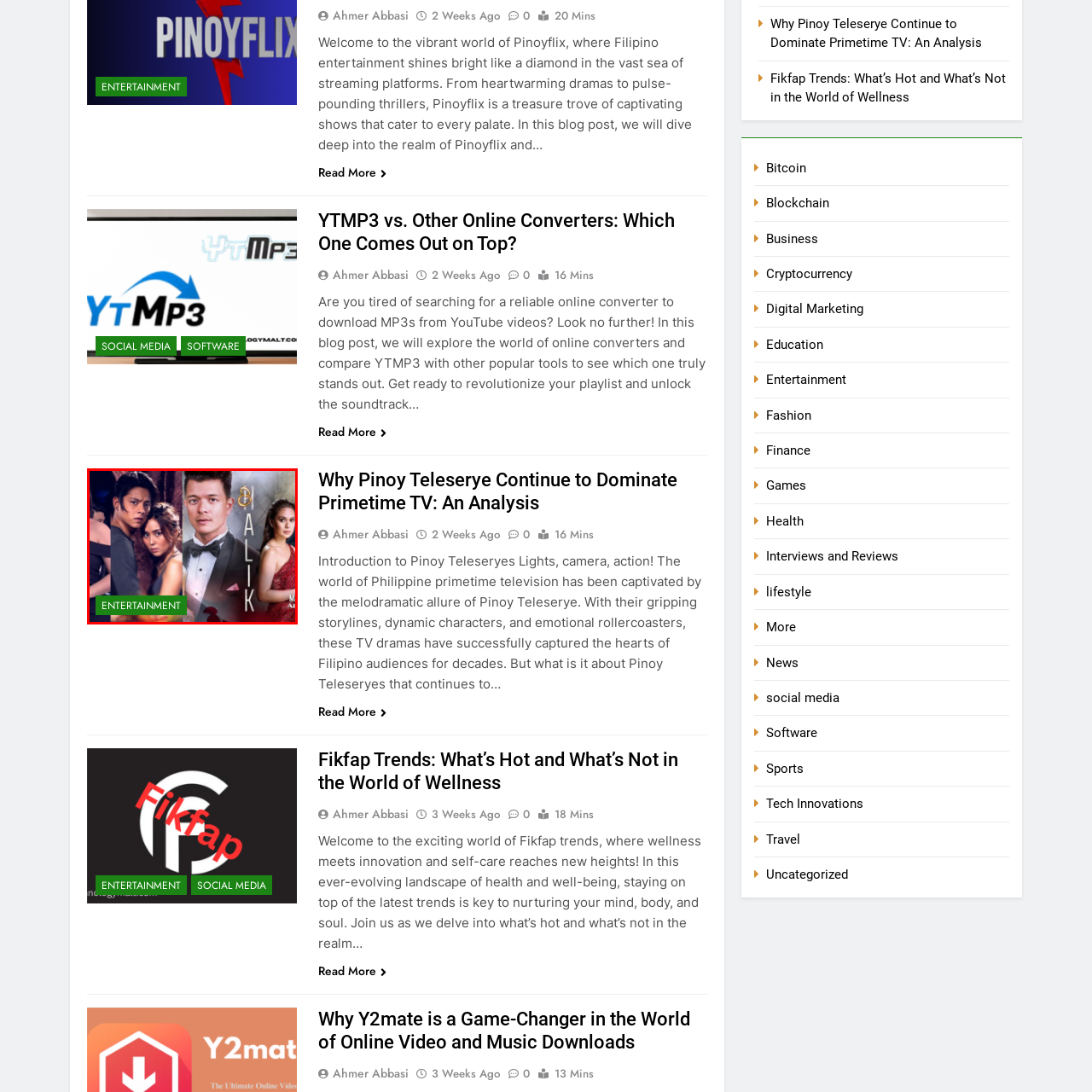Focus on the image within the purple boundary, What is the tone of the image? 
Answer briefly using one word or phrase.

Melodramatic